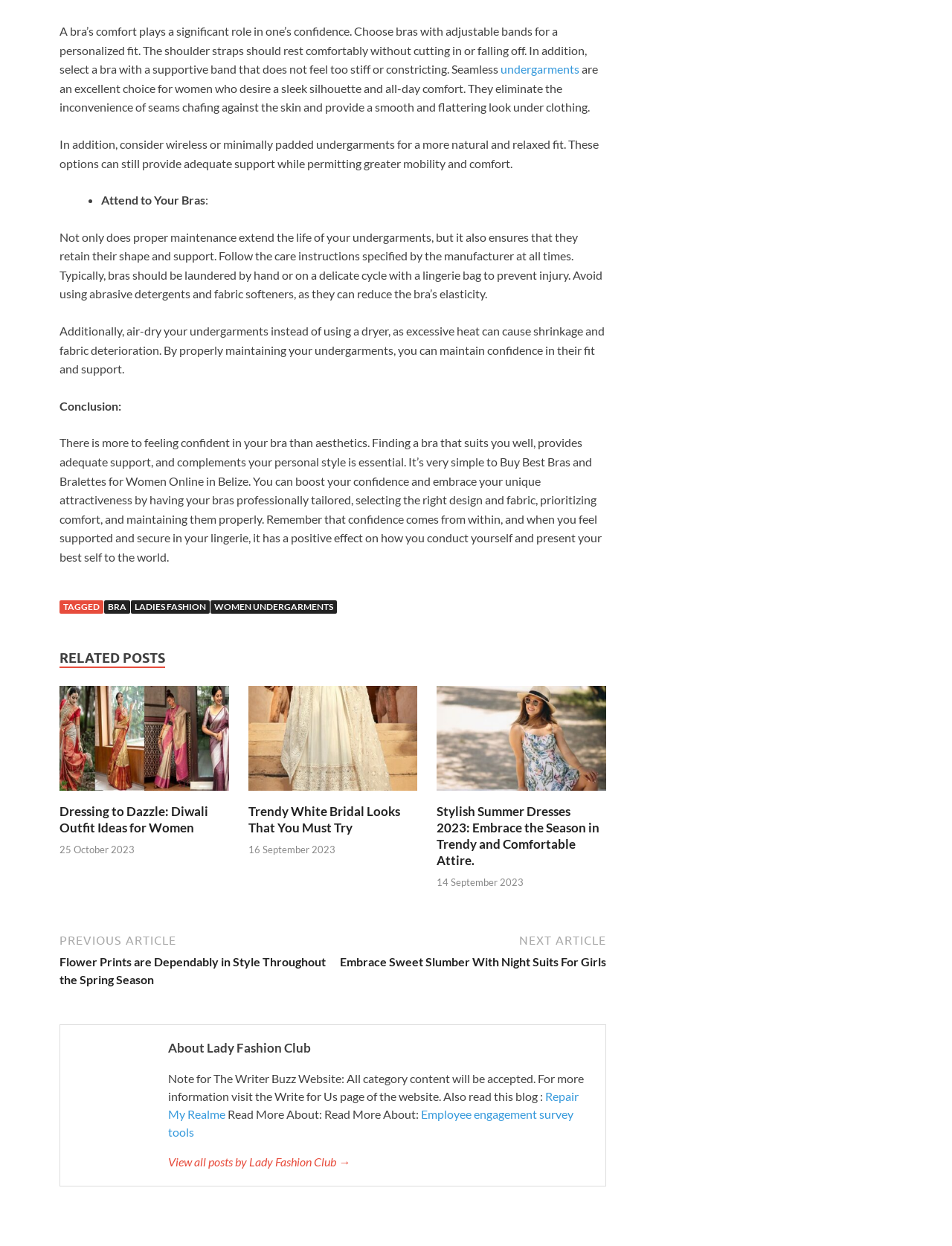Determine the bounding box coordinates for the UI element matching this description: "Employee engagement survey tools".

[0.177, 0.888, 0.602, 0.914]